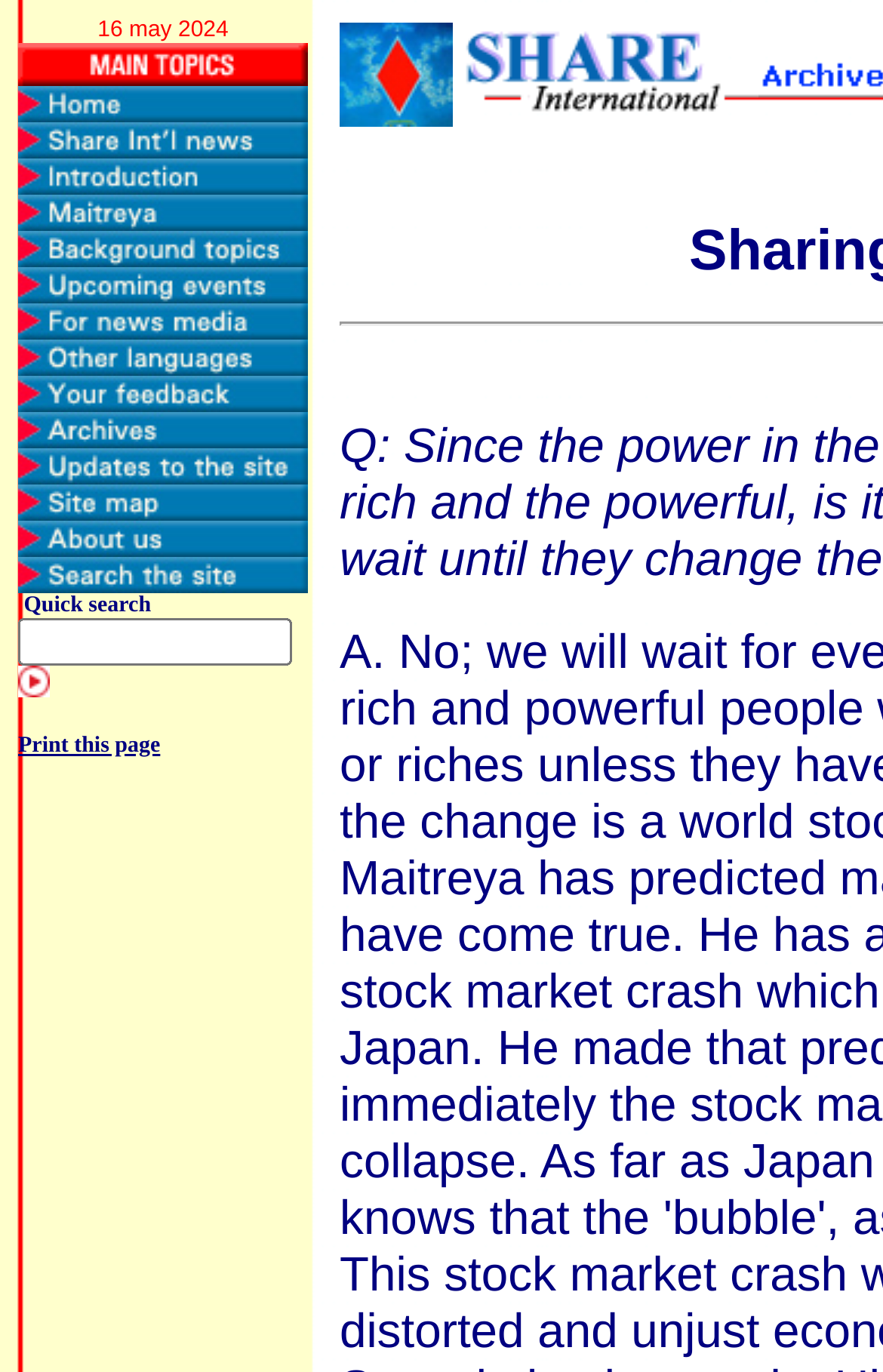Determine the bounding box coordinates of the clickable element to complete this instruction: "Click on the Print this page link". Provide the coordinates in the format of four float numbers between 0 and 1, [left, top, right, bottom].

[0.021, 0.526, 0.181, 0.554]